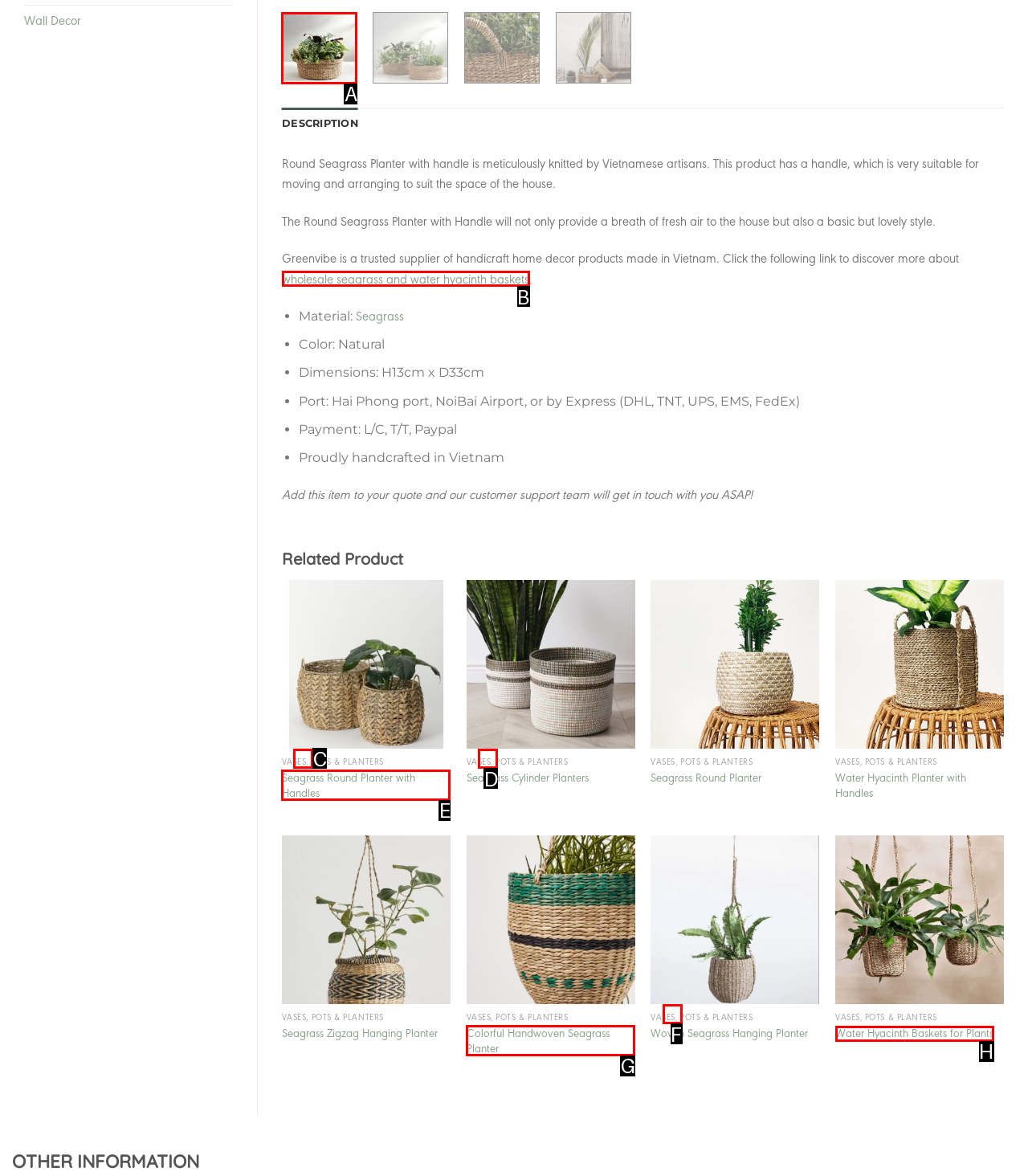Please identify the UI element that matches the description: Seagrass Round Planter with Handles
Respond with the letter of the correct option.

E